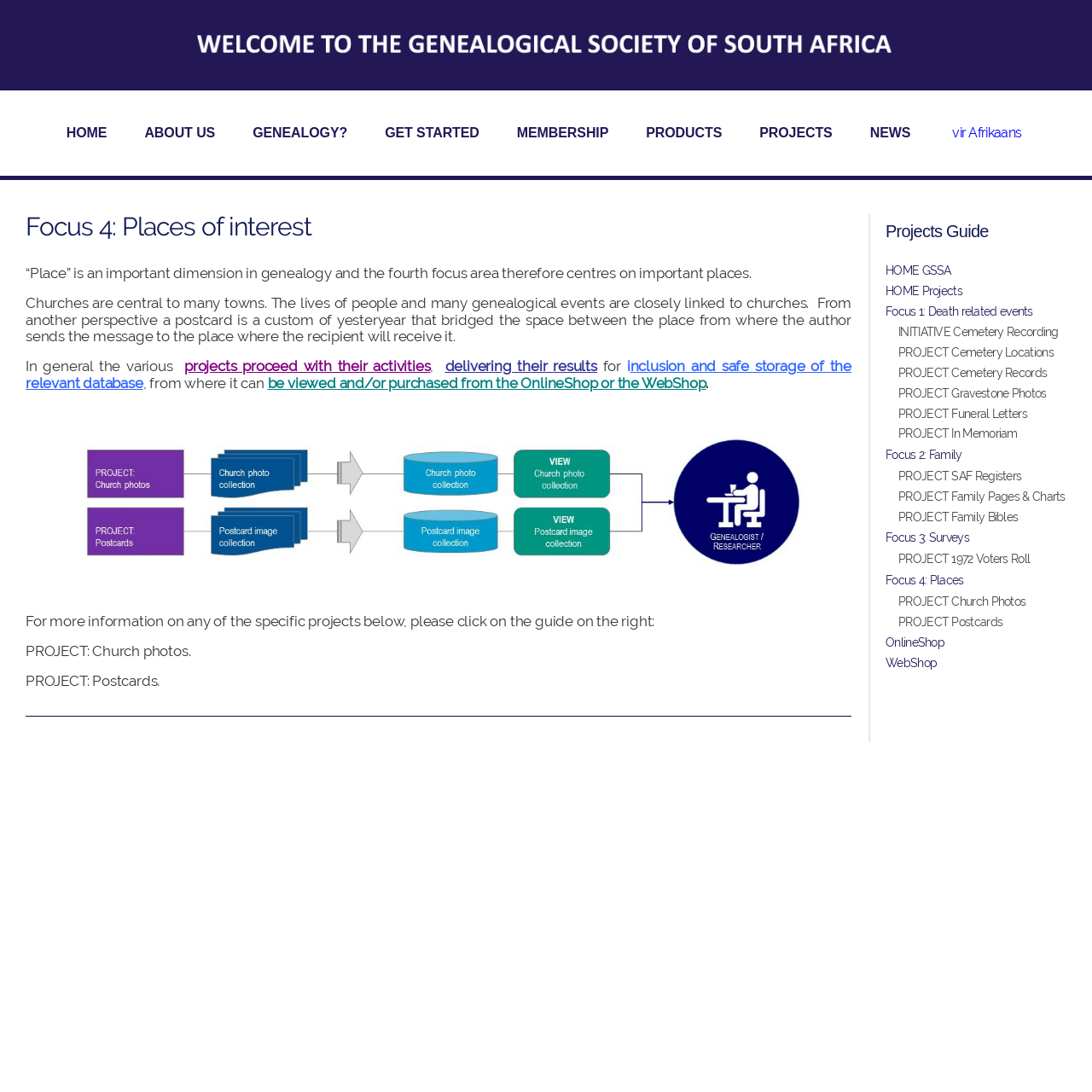Given the description of the UI element: "PROJECT Family Pages & Charts", predict the bounding box coordinates in the form of [left, top, right, bottom], with each value being a float between 0 and 1.

[0.823, 0.446, 0.977, 0.465]